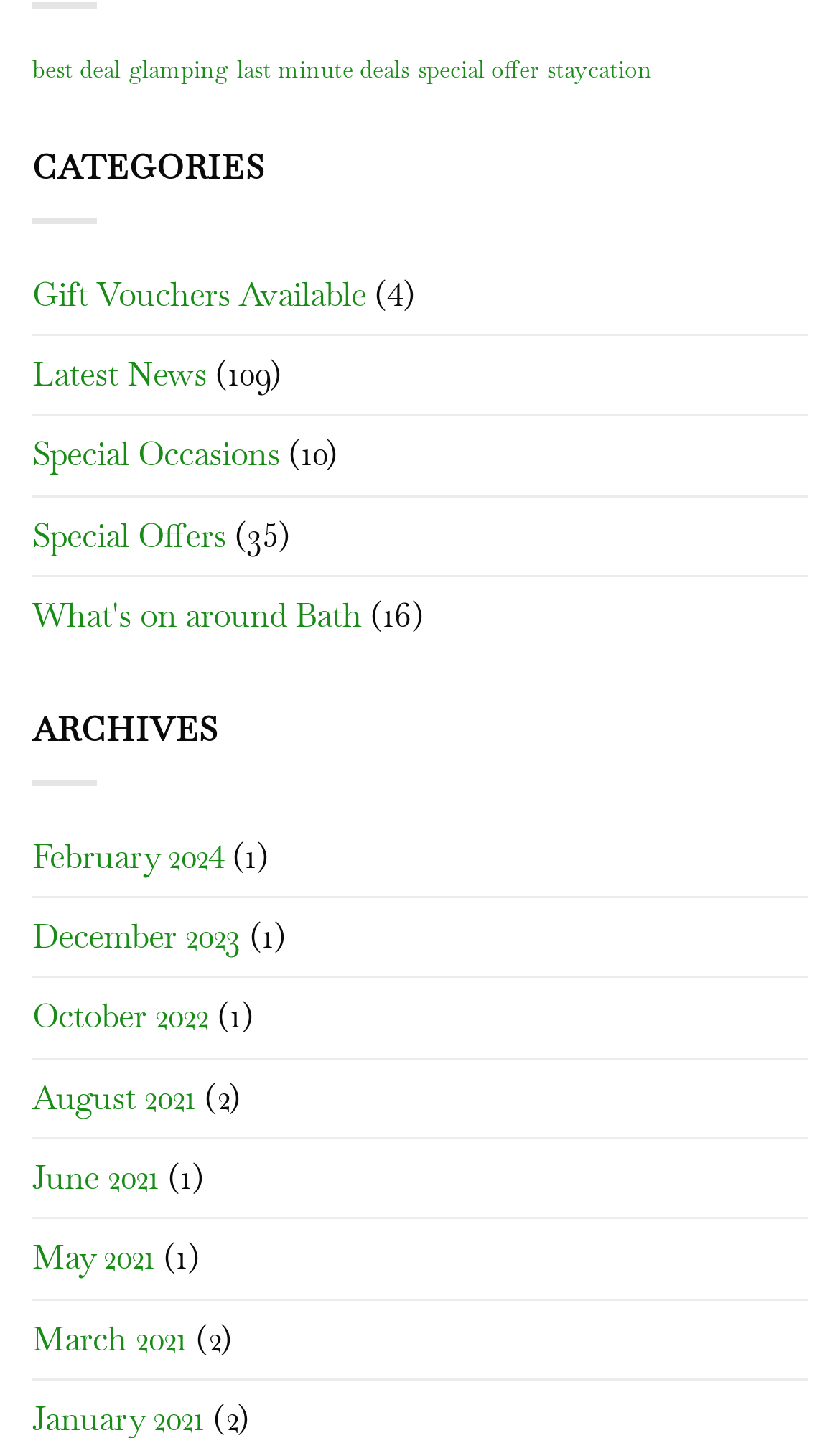Determine the bounding box coordinates for the clickable element to execute this instruction: "explore special occasions". Provide the coordinates as four float numbers between 0 and 1, i.e., [left, top, right, bottom].

[0.038, 0.29, 0.333, 0.344]